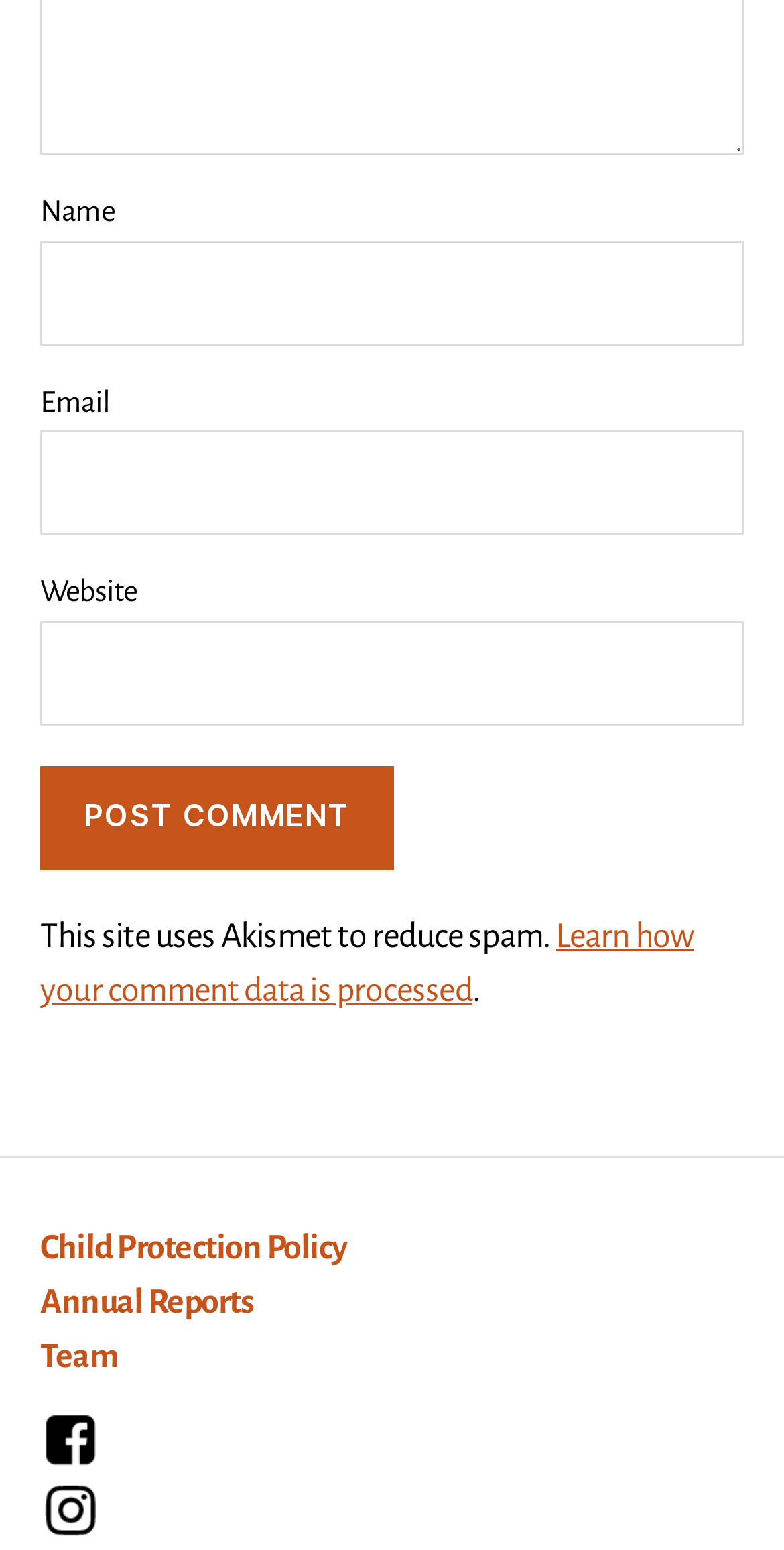Using the description "Annual Reports", locate and provide the bounding box of the UI element.

[0.051, 0.829, 0.323, 0.852]